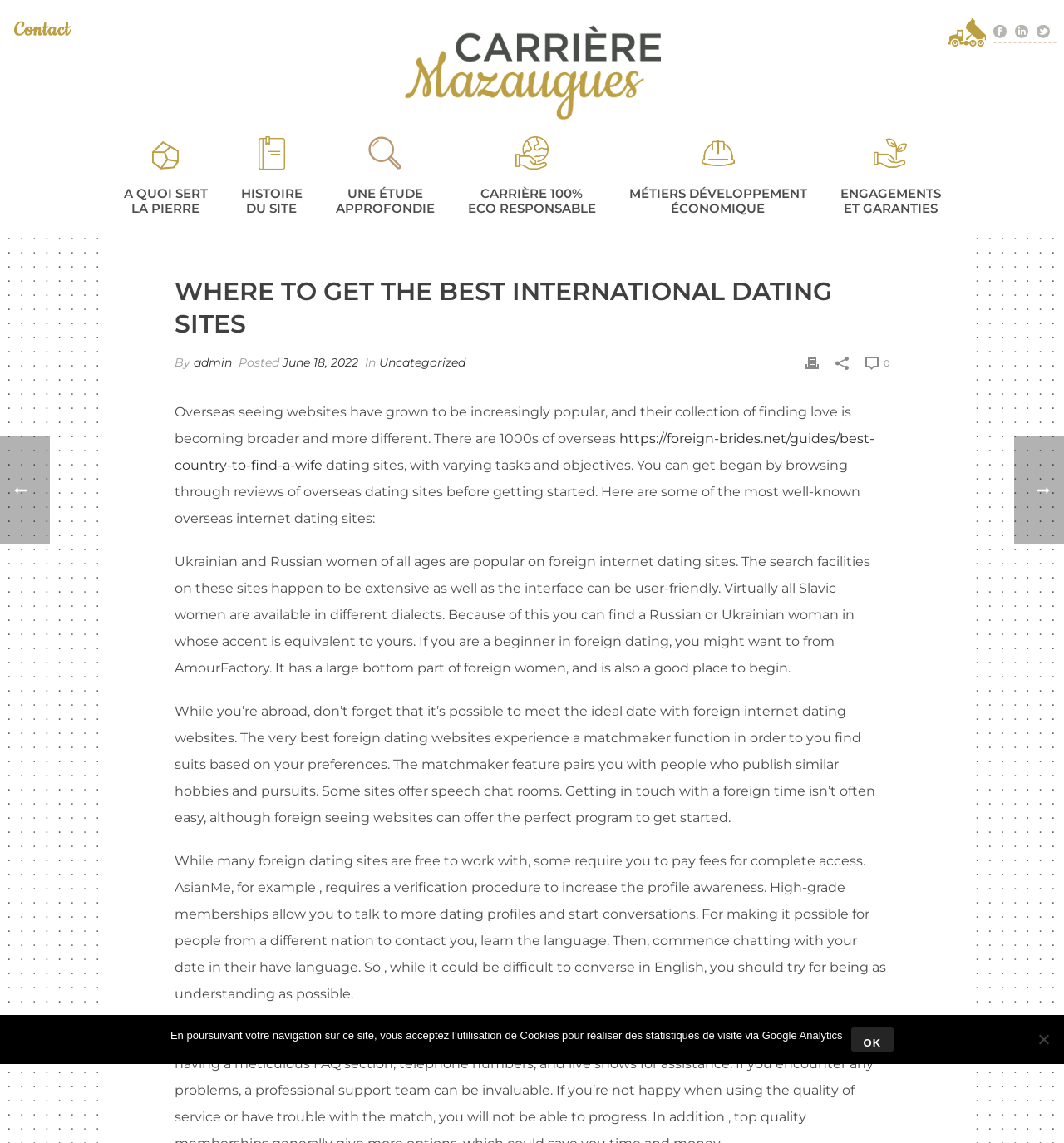Describe in detail what you see on the webpage.

This webpage is about international dating sites, specifically discussing the best options for finding a wife abroad. At the top, there are several links to other pages, including "Carrière éco-responsable" and "A QUOI SERT LA PIERRE", which are likely related to the website's theme but not directly related to international dating.

Below these links, there is a heading that reads "WHERE TO GET THE BEST INTERNATIONAL DATING SITES" followed by a brief introduction to the topic. The introduction explains that overseas dating sites have become increasingly popular and that there are thousands of such sites with varying tasks and objectives.

The main content of the page is divided into four paragraphs, each discussing different aspects of international dating sites. The first paragraph suggests browsing through reviews of overseas dating sites before getting started. The second paragraph highlights the popularity of Ukrainian and Russian women on foreign dating sites and recommends AmourFactory as a good place to begin.

The third paragraph discusses the matchmaker feature on some foreign dating websites, which pairs users based on their preferences. It also mentions the availability of voice chat rooms on some sites. The fourth paragraph advises users to learn the language of their potential date and to be understanding, as communication may not always be easy.

On the right side of the page, there are several links and images, including a "Print" button and a "0" link, which may be related to comments or ratings. At the bottom of the page, there is a cookie notice dialog with a message about the use of cookies for statistics and an "Ok" button to accept.

Throughout the page, there are several images, but their content is not described. The overall layout of the page is organized, with clear headings and concise text, making it easy to navigate and understand.